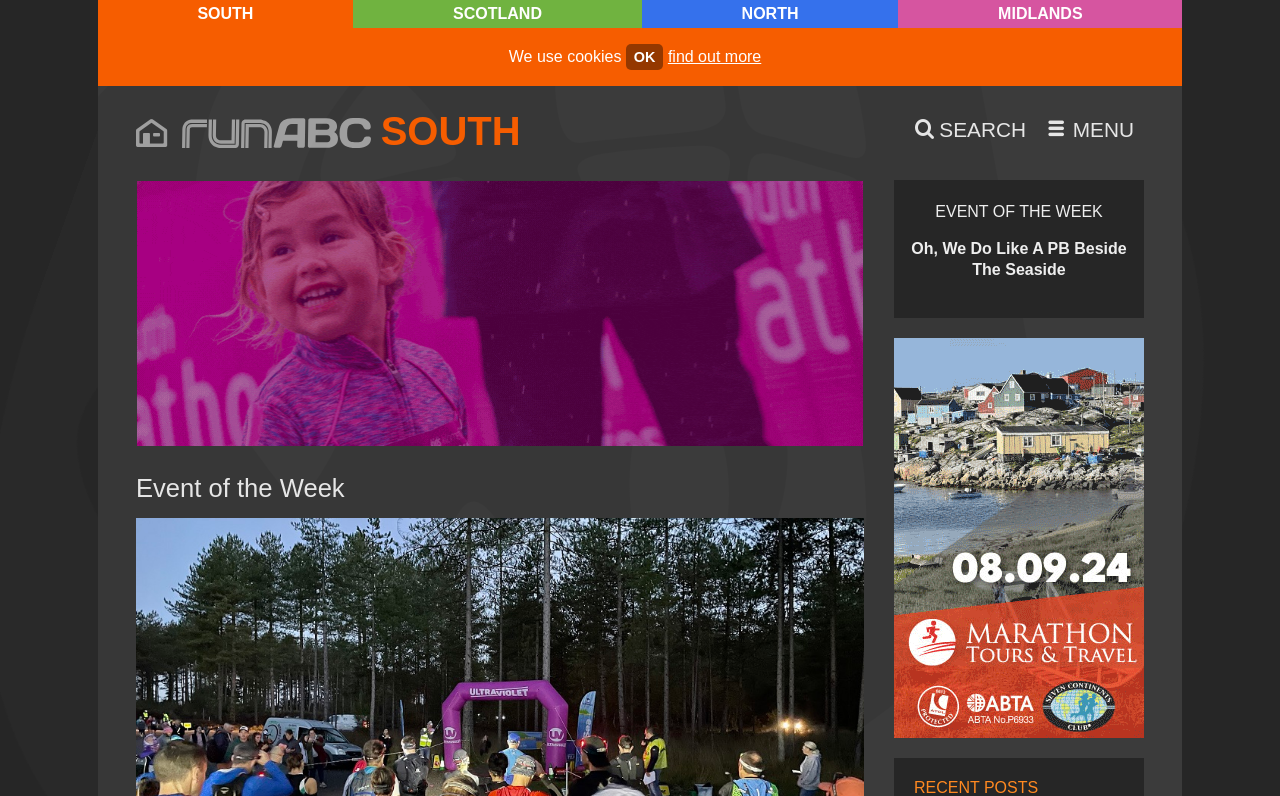Give the bounding box coordinates for the element described by: "ok".

[0.489, 0.055, 0.518, 0.088]